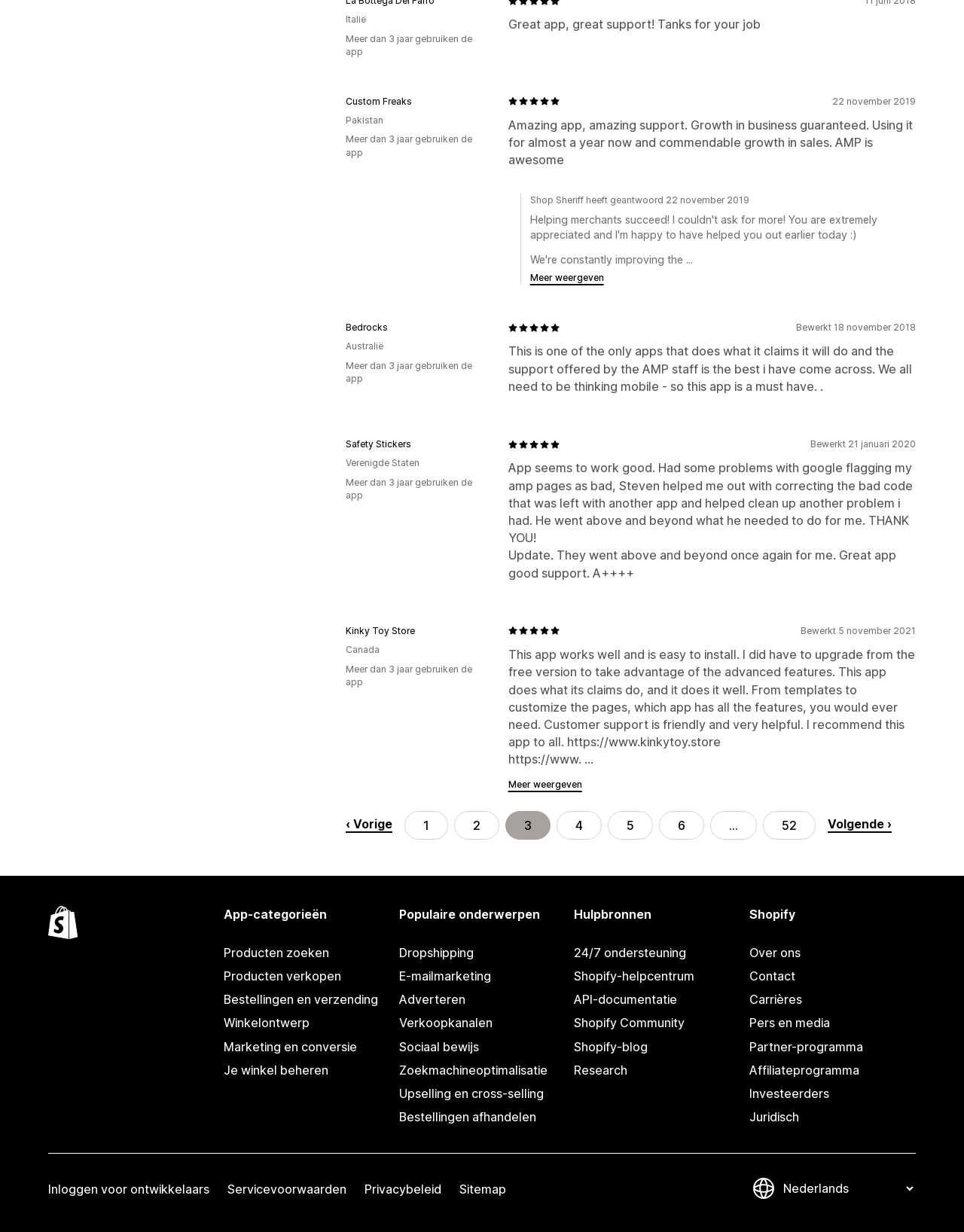Find the bounding box coordinates of the clickable region needed to perform the following instruction: "Go to page 1". The coordinates should be provided as four float numbers between 0 and 1, i.e., [left, top, right, bottom].

[0.419, 0.658, 0.465, 0.681]